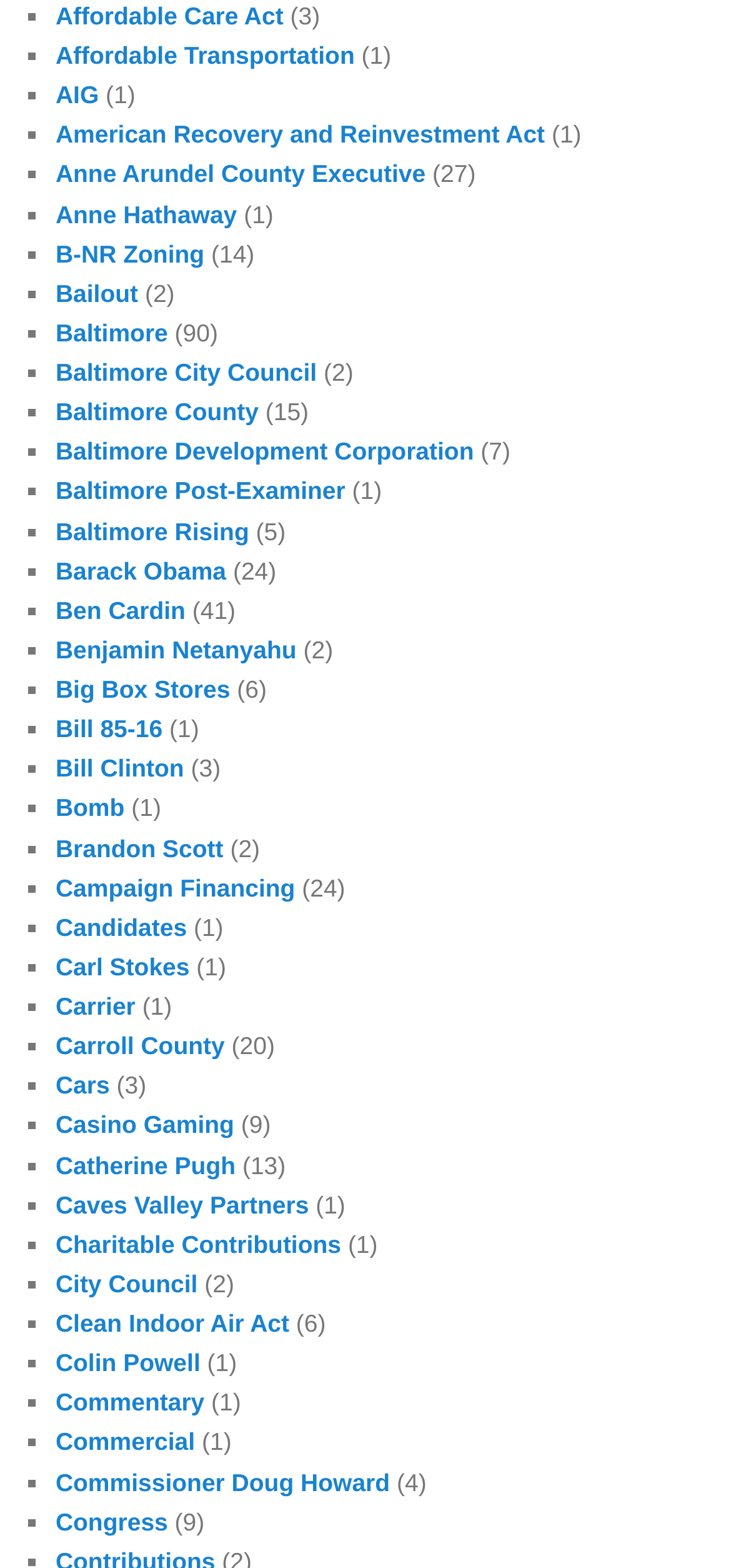Identify the bounding box coordinates for the element that needs to be clicked to fulfill this instruction: "Read about Barack Obama". Provide the coordinates in the format of four float numbers between 0 and 1: [left, top, right, bottom].

[0.076, 0.355, 0.309, 0.373]